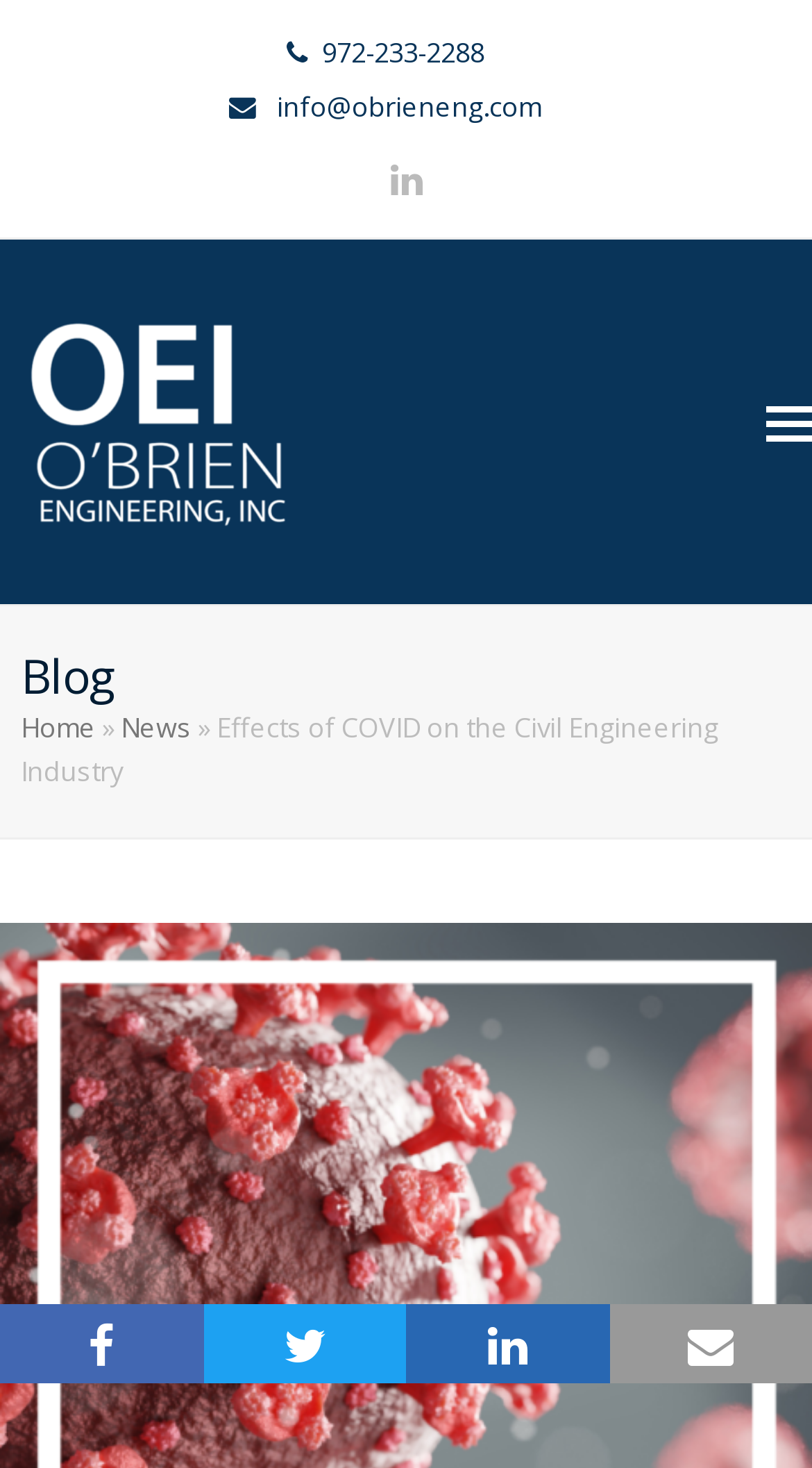Please find the bounding box coordinates for the clickable element needed to perform this instruction: "Toggle the mobile menu".

[0.944, 0.266, 1.0, 0.309]